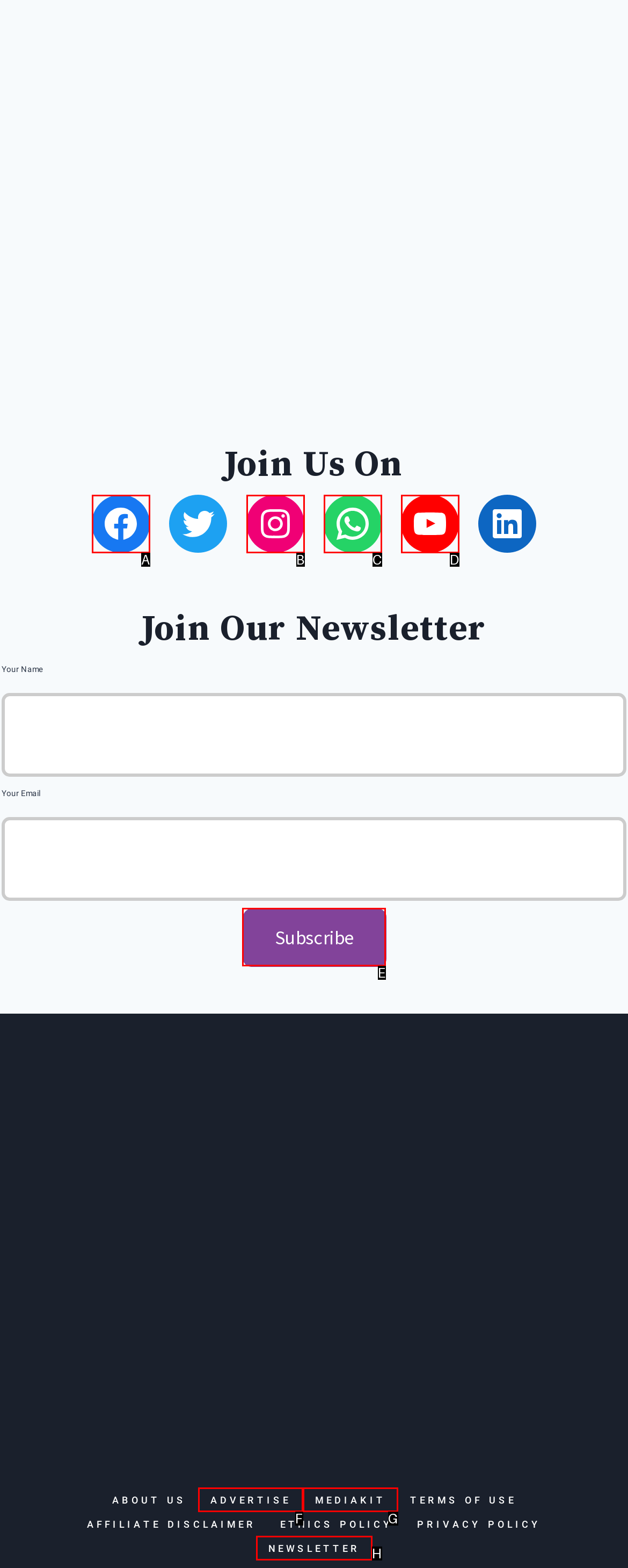Find the HTML element to click in order to complete this task: Subscribe to the newsletter
Answer with the letter of the correct option.

E